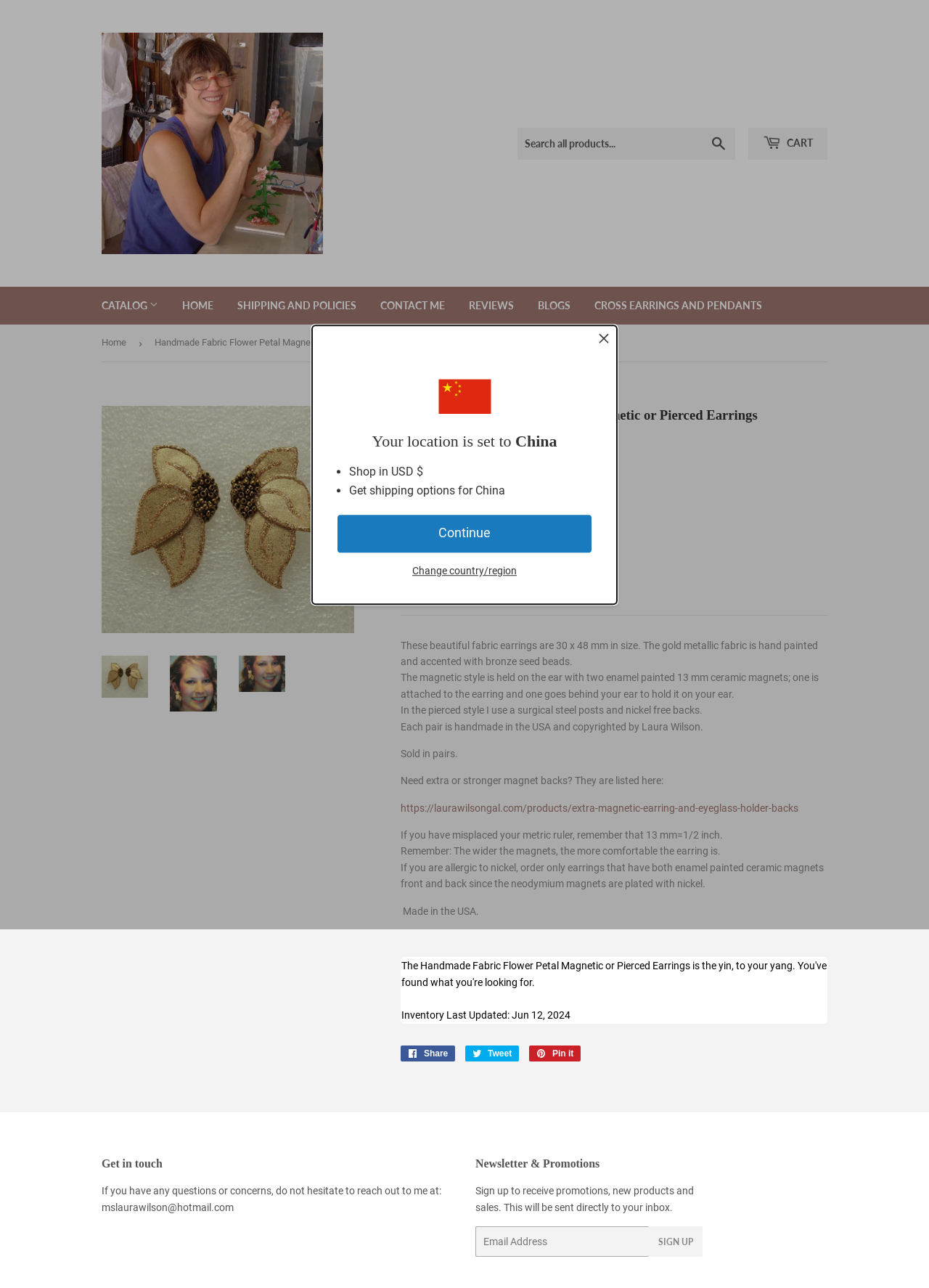What is the main title displayed on this webpage?

Handmade Fabric Flower Petal Magnetic or Pierced Earrings